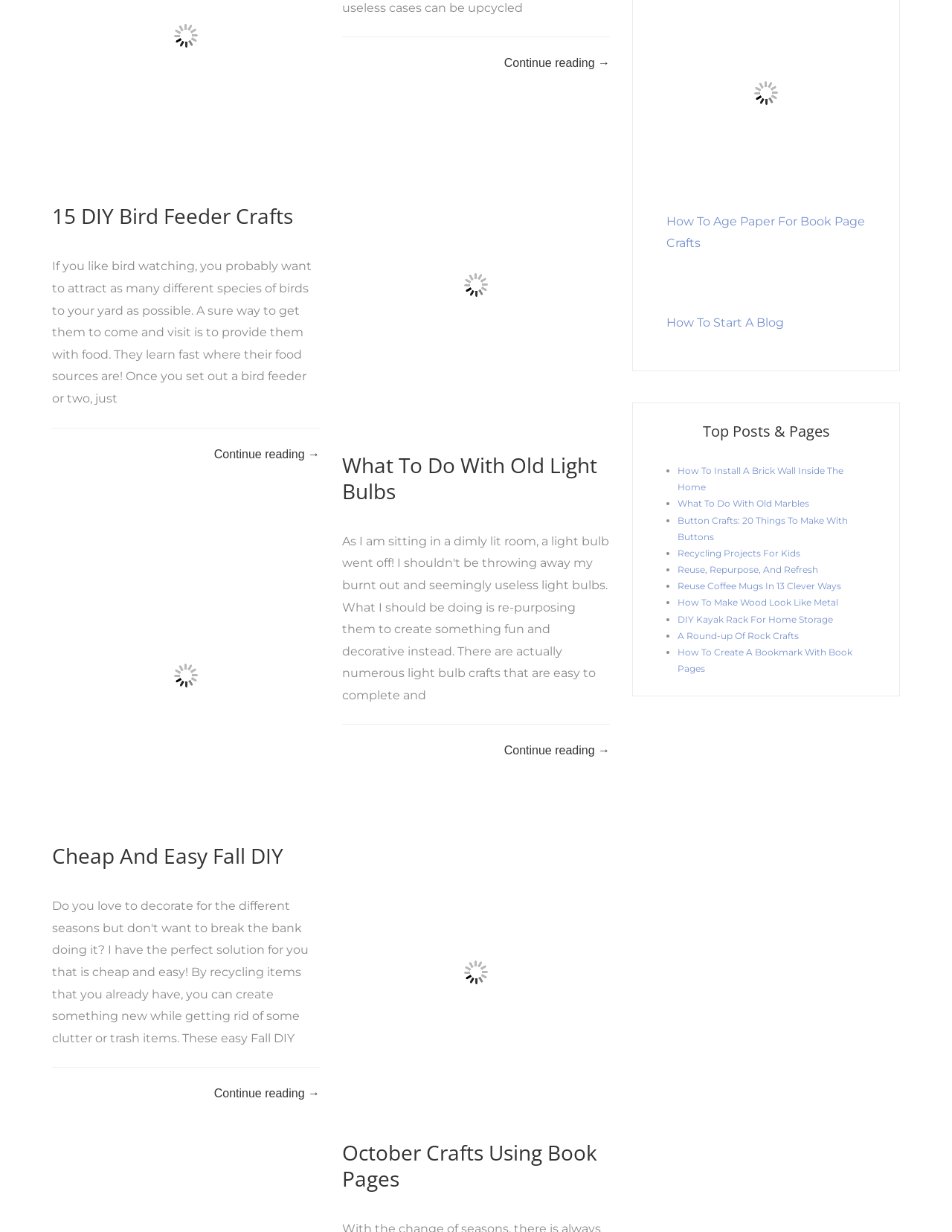Can you determine the bounding box coordinates of the area that needs to be clicked to fulfill the following instruction: "Explore easy fall DIY projects"?

[0.055, 0.683, 0.298, 0.706]